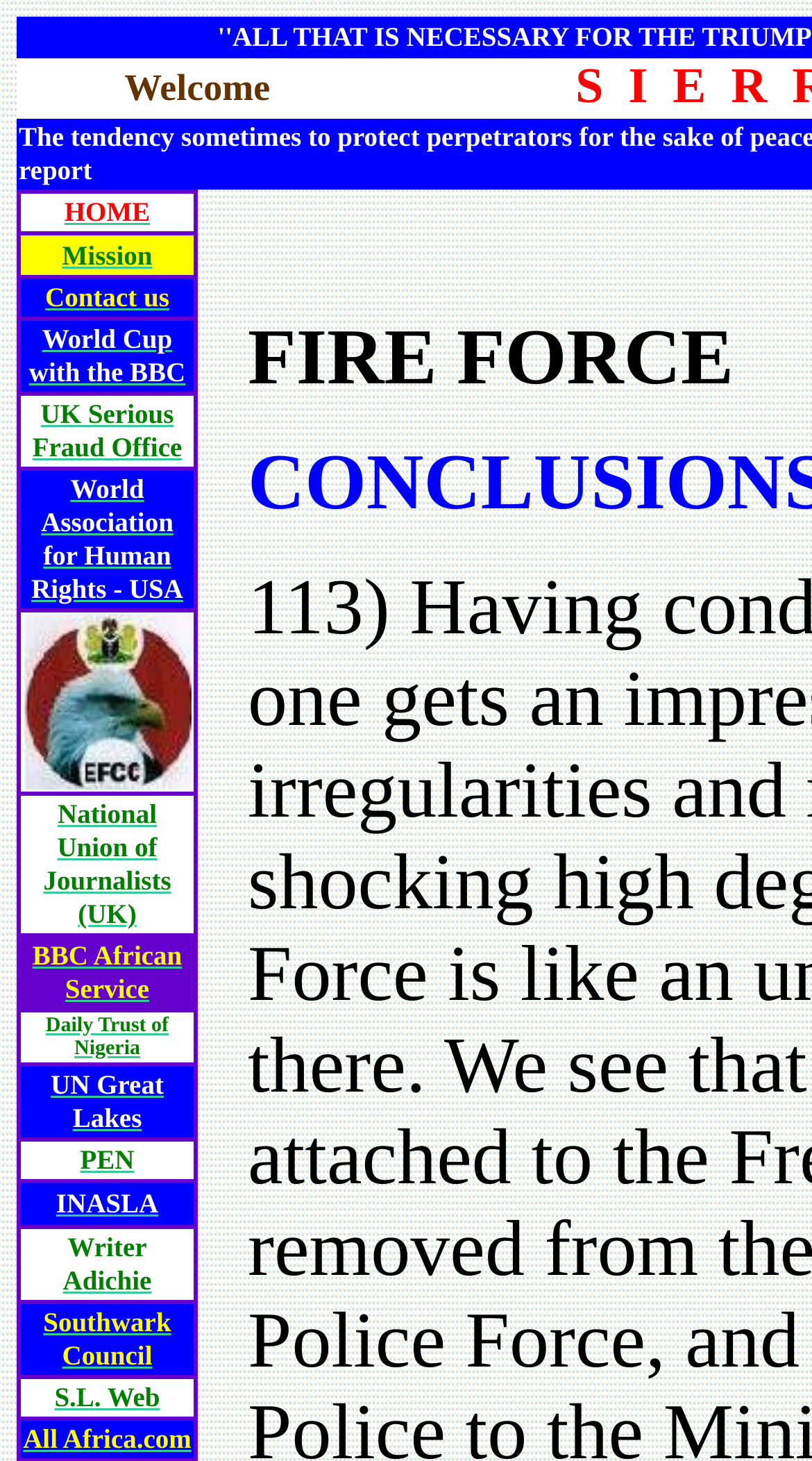Determine the bounding box coordinates for the clickable element to execute this instruction: "Read about World Cup with the BBC". Provide the coordinates as four float numbers between 0 and 1, i.e., [left, top, right, bottom].

[0.036, 0.221, 0.228, 0.265]